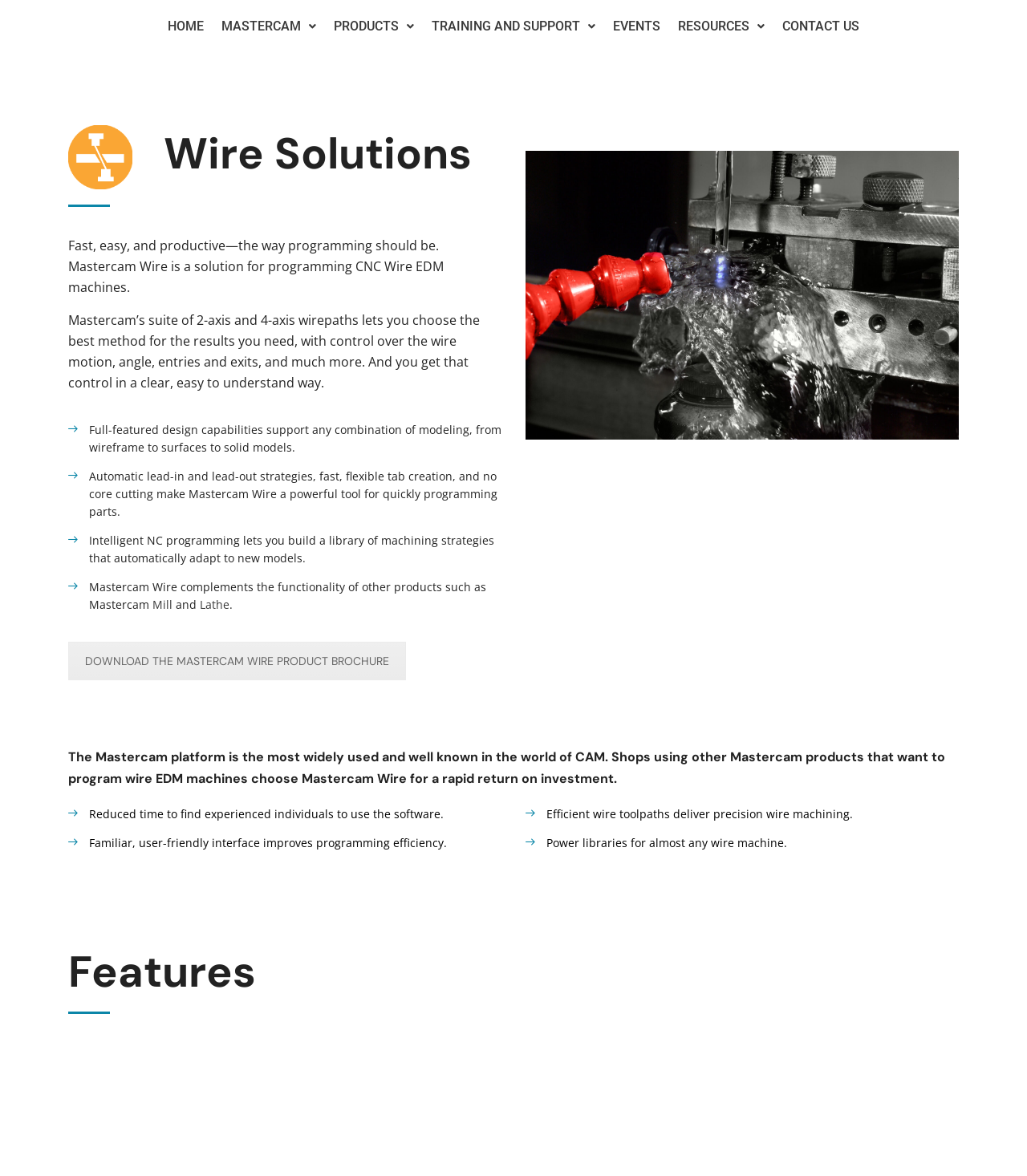Point out the bounding box coordinates of the section to click in order to follow this instruction: "Click on Mill".

[0.148, 0.508, 0.168, 0.52]